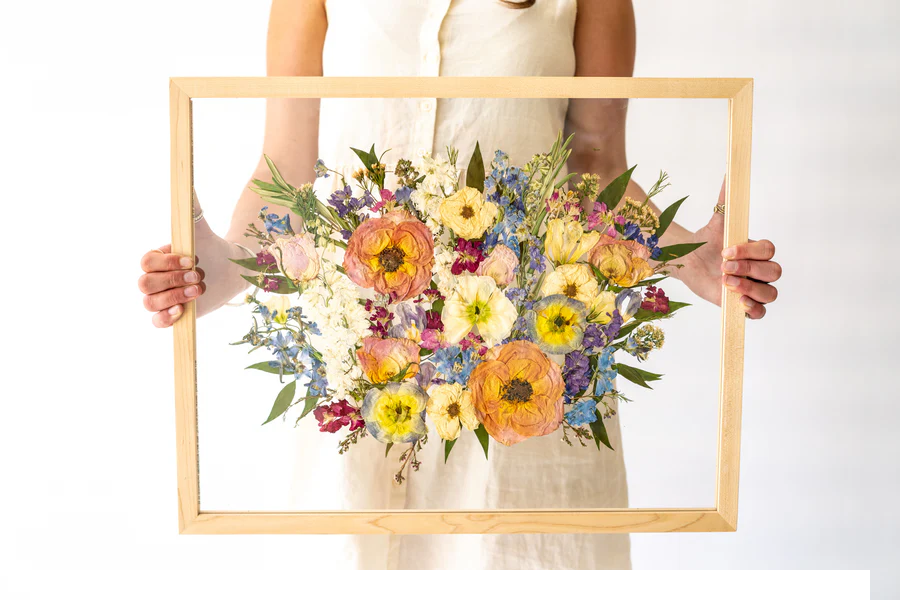Give a concise answer using one word or a phrase to the following question:
What is the purpose of the floral arrangement?

Keepsake